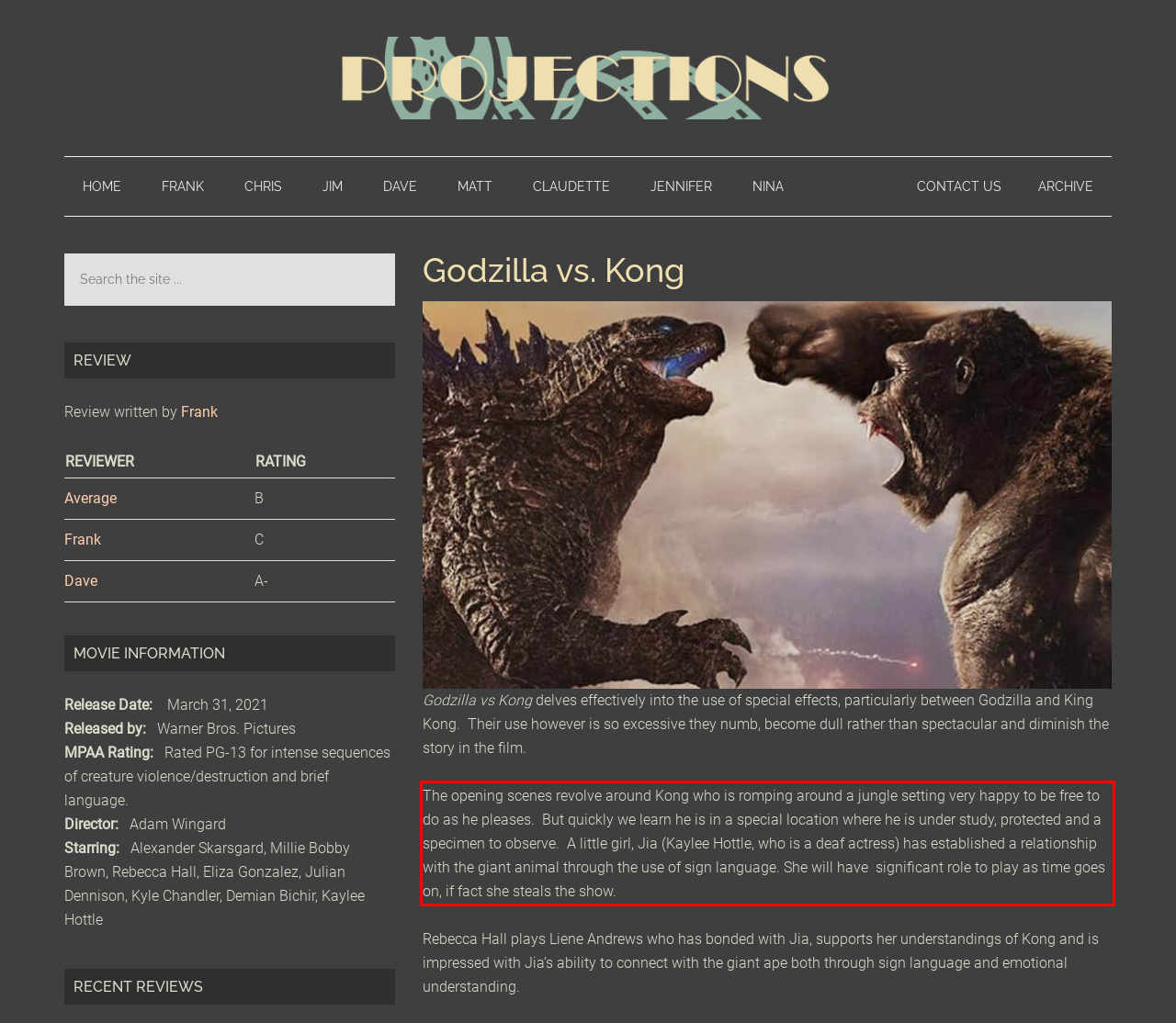You are provided with a screenshot of a webpage that includes a UI element enclosed in a red rectangle. Extract the text content inside this red rectangle.

The opening scenes revolve around Kong who is romping around a jungle setting very happy to be free to do as he pleases. But quickly we learn he is in a special location where he is under study, protected and a specimen to observe. A little girl, Jia (Kaylee Hottle, who is a deaf actress) has established a relationship with the giant animal through the use of sign language. She will have significant role to play as time goes on, if fact she steals the show.